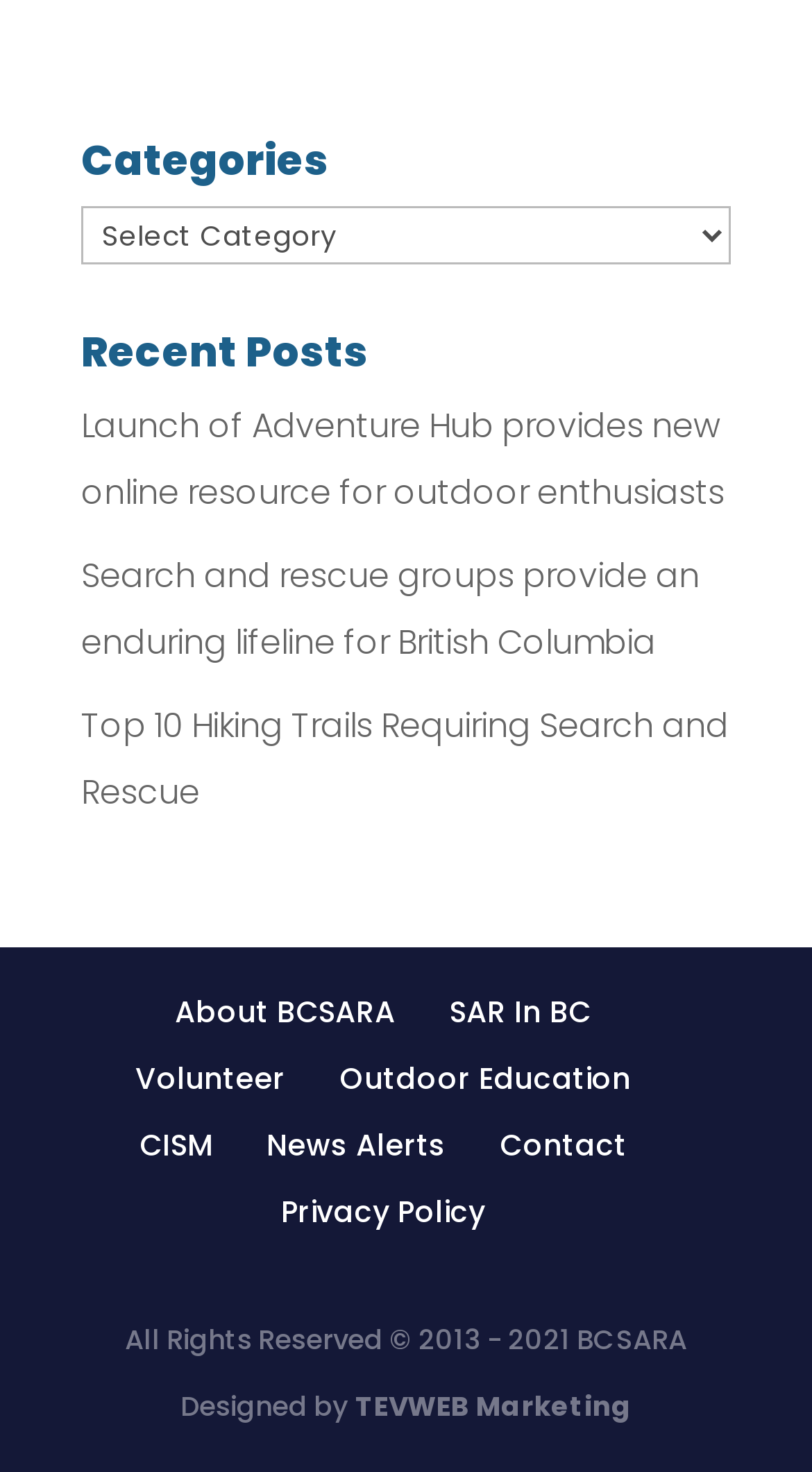Determine the bounding box coordinates for the area that should be clicked to carry out the following instruction: "Visit the Tender Sleep Furniture website".

None